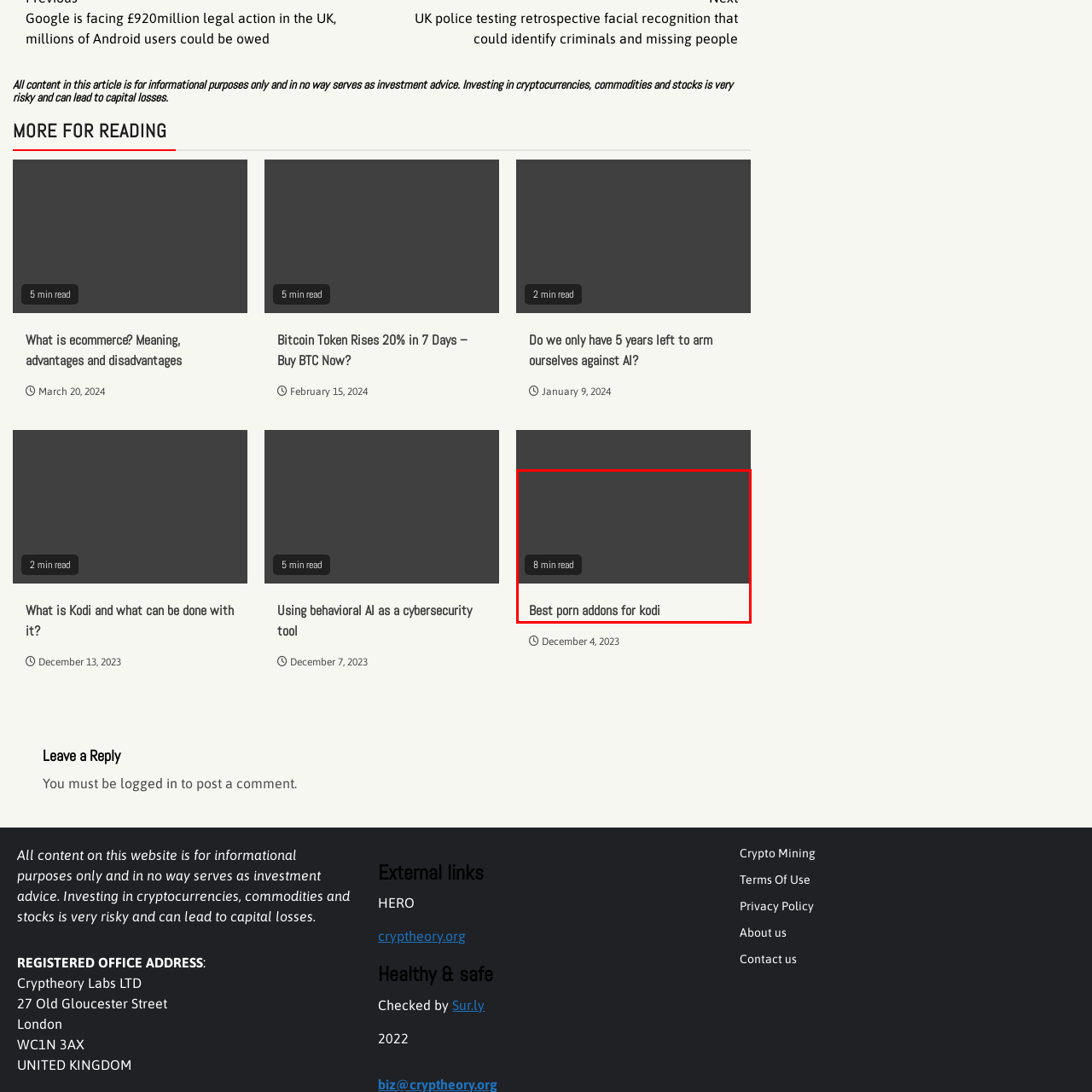What type of content does the article likely explore?
Inspect the image enclosed by the red bounding box and respond with as much detail as possible.

The article's title 'Best porn addons for Kodi' suggests that it likely explores various addons available for the Kodi media center, catering to specific interests in adult entertainment.